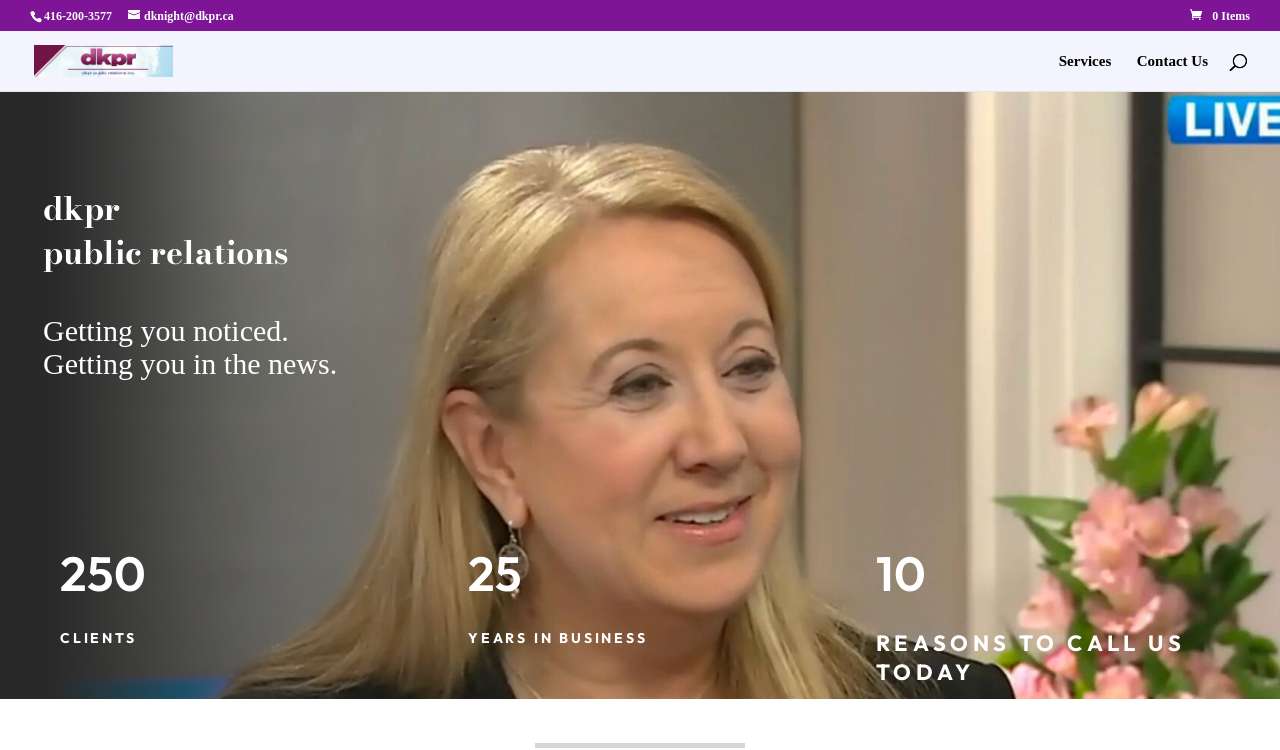How many links are there in the top navigation bar?
Please give a detailed answer to the question using the information shown in the image.

I counted the number of link elements at the top of the webpage and found three links: 'dknight@dkpr.ca', '0 Items', and 'dkpr strategy & communications'.